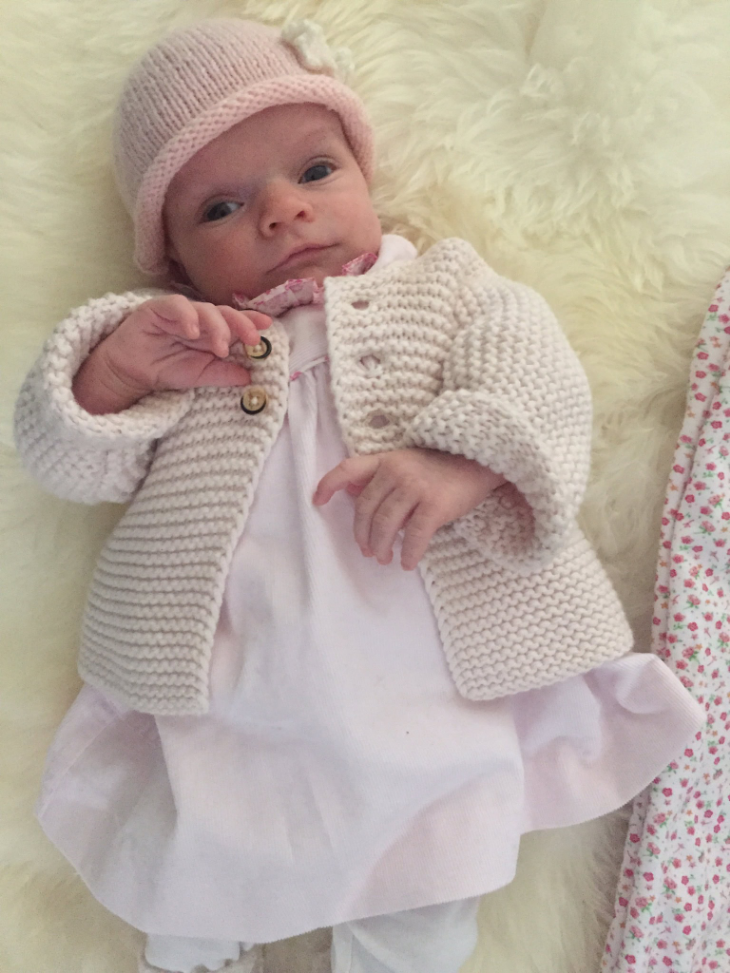Describe every detail you can see in the image.

In this heartwarming image, a beautifully dressed baby girl is seen lying on a soft, fluffy surface. She wears a delicate pink knitted hat adorned with a small, cute flower, perfectly complementing her charming outfit. Her ensemble includes a light-colored dress with a subtle sheen, layered beneath a cozy, hand-knitted cardigan featuring intricate details and buttons. The baby’s curious expression and tiny hands reaching out add a touch of innocence and wonder, creating a poignant moment that captures the essence of early childhood. This image accompanies a blog post addressing the topic of the child’s diagnosis shared on national TV, dated September 21, 2019, and authored by Priyanka Calvert.